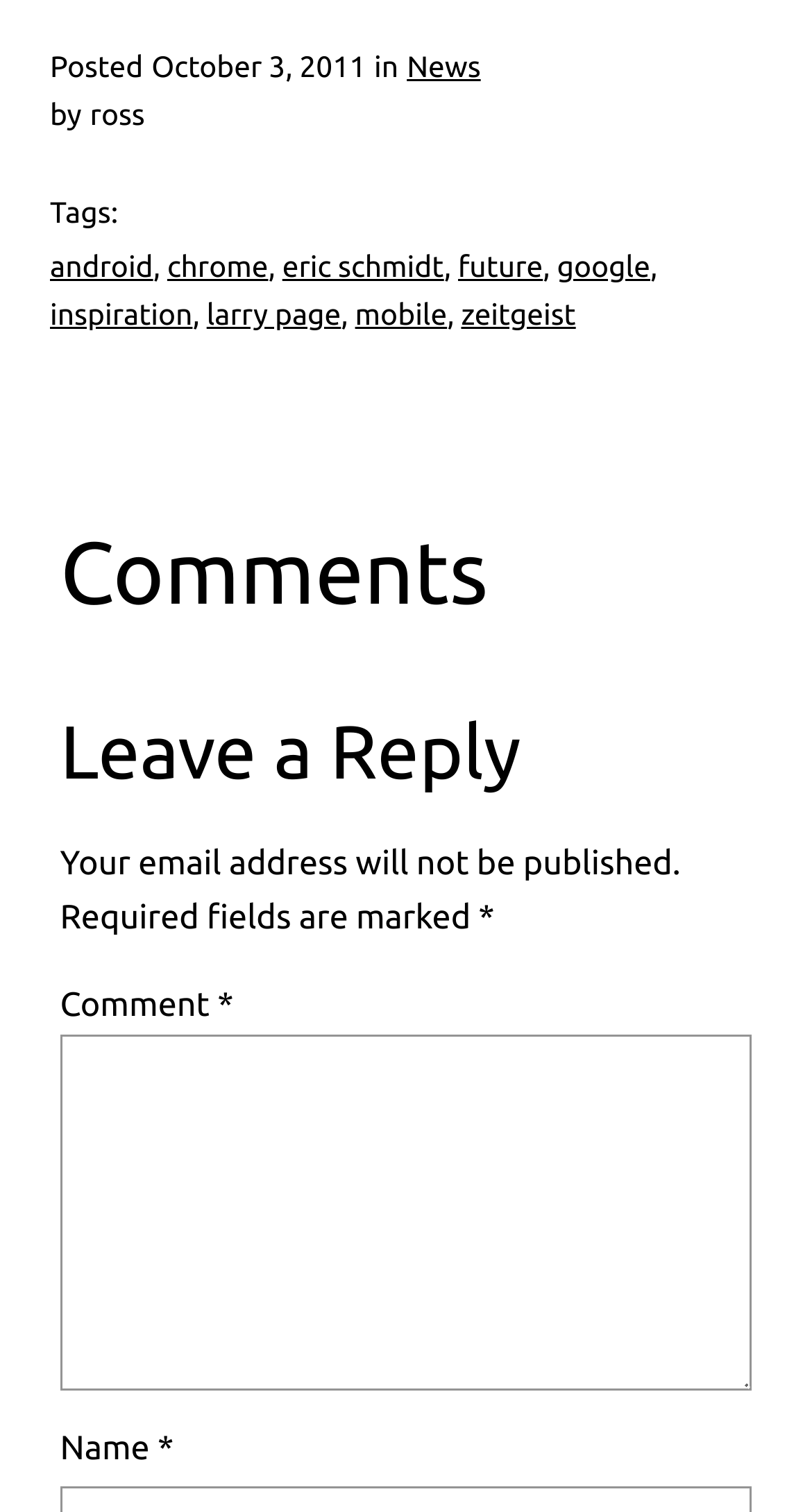Find the bounding box coordinates of the clickable element required to execute the following instruction: "Click on the 'android' tag". Provide the coordinates as four float numbers between 0 and 1, i.e., [left, top, right, bottom].

[0.062, 0.165, 0.189, 0.187]